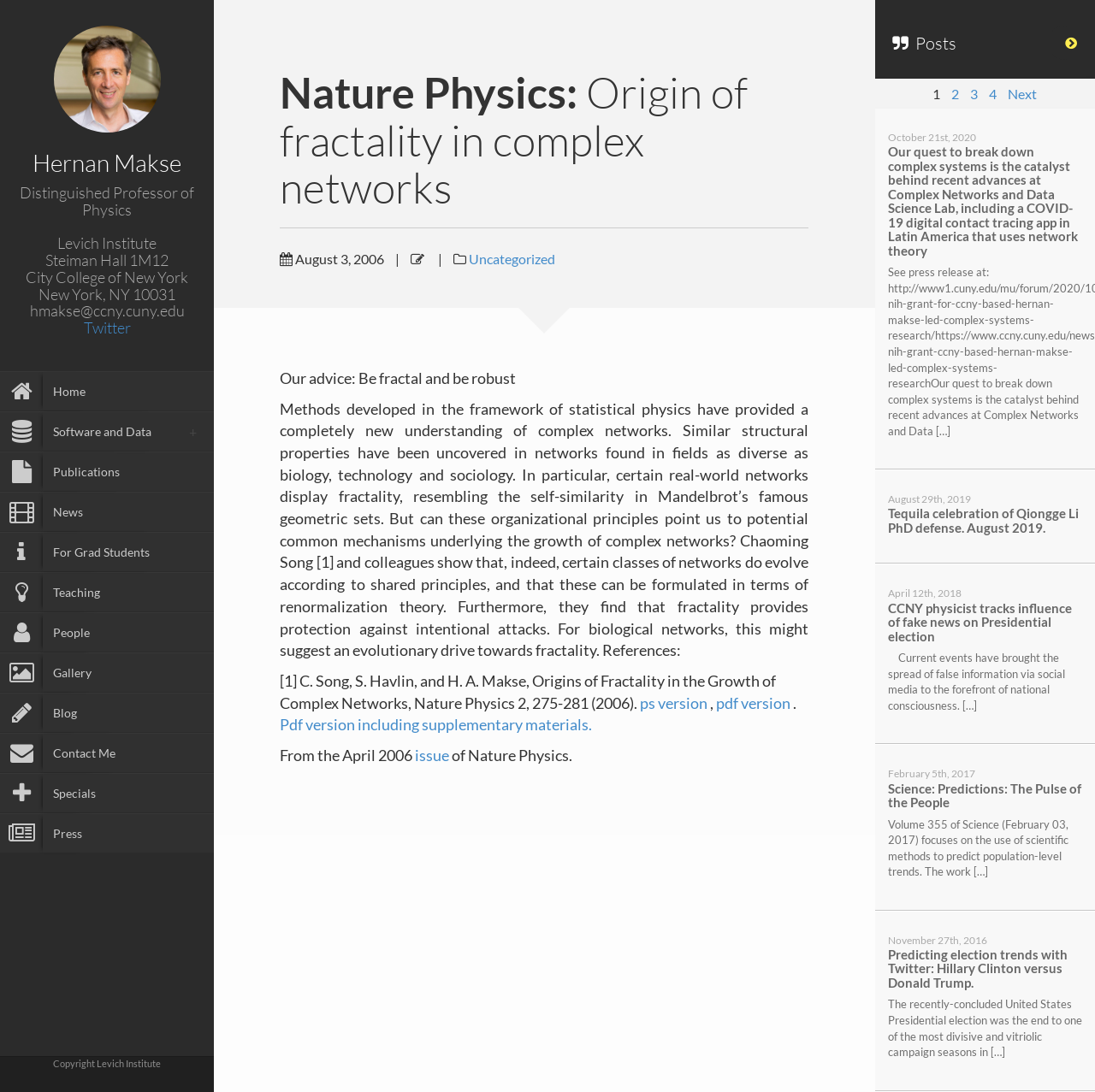Predict the bounding box of the UI element based on this description: "Pdf version including supplementary materials.".

[0.256, 0.655, 0.541, 0.672]